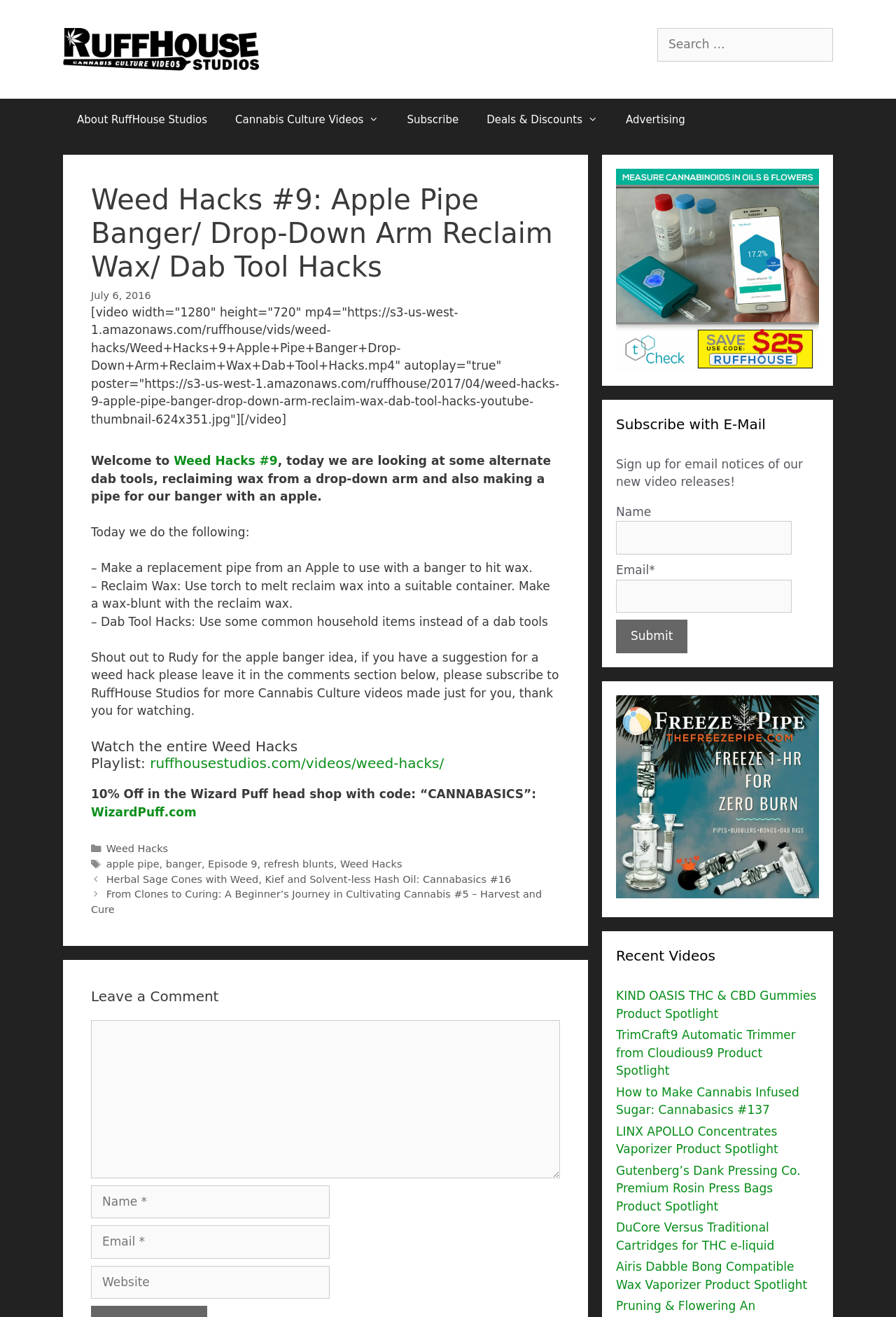How many links are there in the 'Recent Videos' section?
Using the visual information, answer the question in a single word or phrase.

6